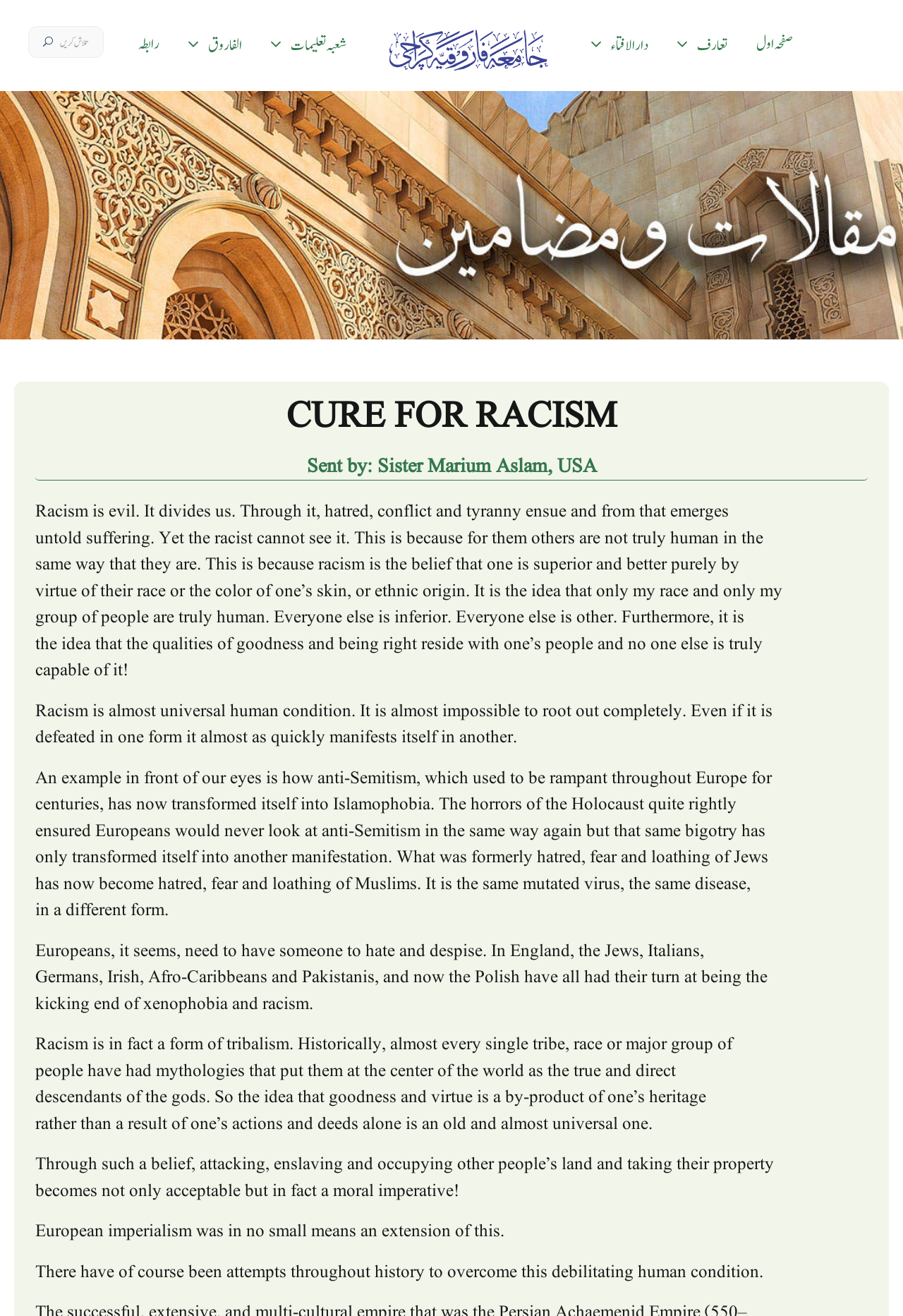Create an elaborate caption for the webpage.

This webpage is about the topic of racism, specifically discussing its evils, forms, and historical manifestations. At the top of the page, there is a logo of Jamia Farooqia, accompanied by several links to different sections of the website, including "صفحہ اول" (first page), "تعارف" (introduction), "دارالافتاء" (fatwa department), and "شعبہ تعلیمات" (education department).

Below the logo, there is a heading "CURE FOR RACISM" in a prominent font, followed by a subheading "Sent by: Sister Marium Aslam, USA". The main content of the page is a lengthy article discussing the nature of racism, its effects, and its various forms throughout history. The article is divided into several paragraphs, each exploring a different aspect of racism.

The article begins by describing racism as a divisive force that leads to hatred, conflict, and suffering. It explains that racism is a belief in one's superiority based on race, skin color, or ethnic origin, and that it is a universal human condition that is difficult to eradicate. The article then provides examples of how racism has manifested itself in different forms throughout history, including anti-Semitism and Islamophobia.

The article also discusses how racism is a form of tribalism, where groups of people believe they are superior to others based on their heritage. It explains how this belief has led to the exploitation and oppression of other groups throughout history, including the colonization of other people's lands and the taking of their property.

Throughout the article, there are no images, but there are several links to other sections of the website, including a link to a logo at the top of the page. The overall layout of the page is simple, with a focus on the text content.